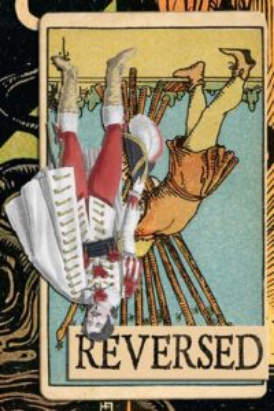Generate an elaborate caption for the image.

The image features a tarot card titled "Reversed," depicting a unique interpretation of the tarot's symbology. The card shows two figures: one dressed in elaborate, historical attire and the other in simpler clothing, both illustrated in a stylized manner. The figures are inverted, aligning with the theme of reversal usually associated with tarot card readings, suggesting a shift or change in interpretation. The background appears rich and adorned, enhancing the mystical appeal of the card, often used in various divination practices. This image likely connects to the broader themes discussed in related articles, particularly focusing on the meanings attributed to the reversed positions of tarot cards.